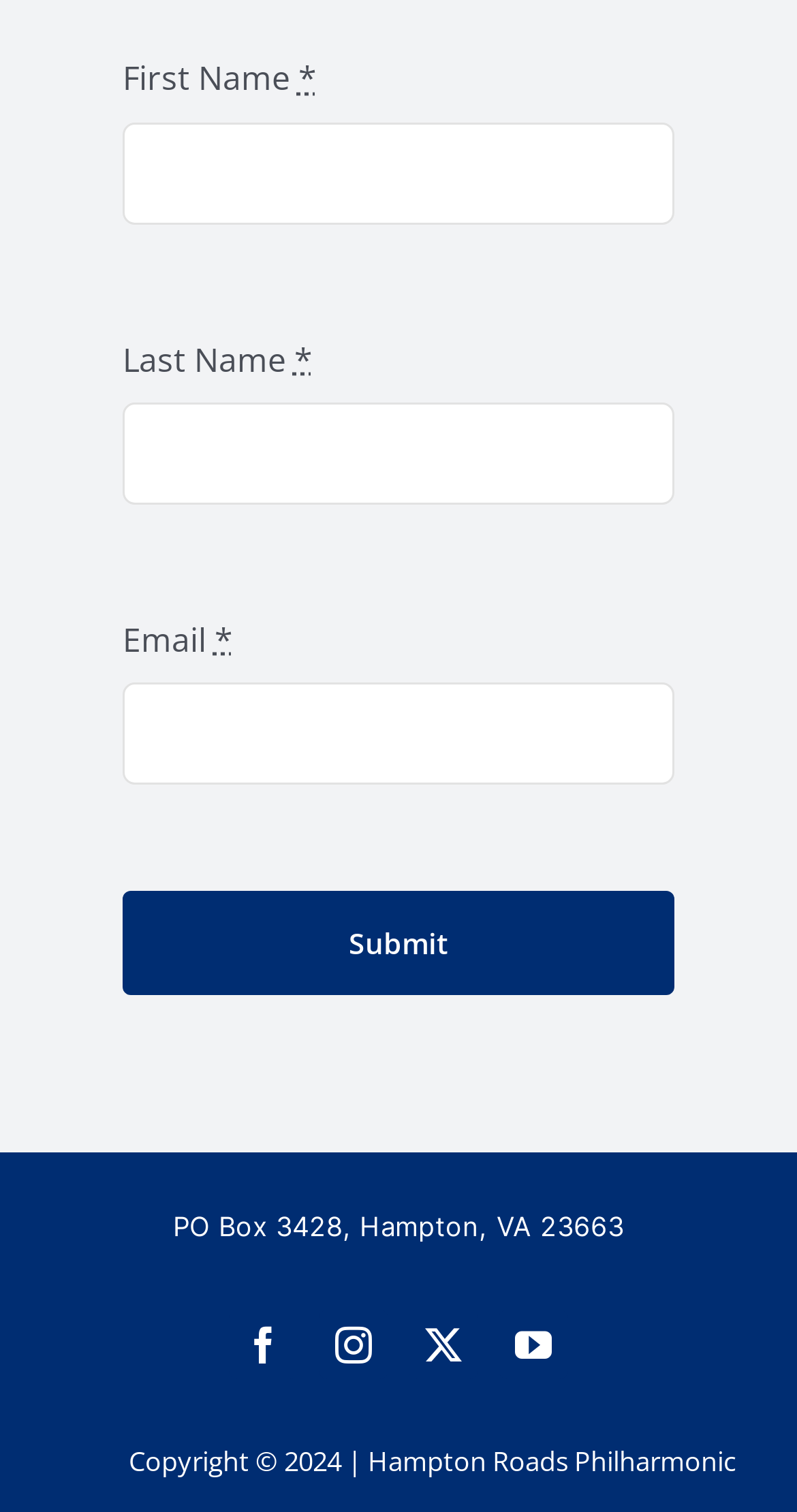How many social media links are present?
Please provide a single word or phrase based on the screenshot.

4